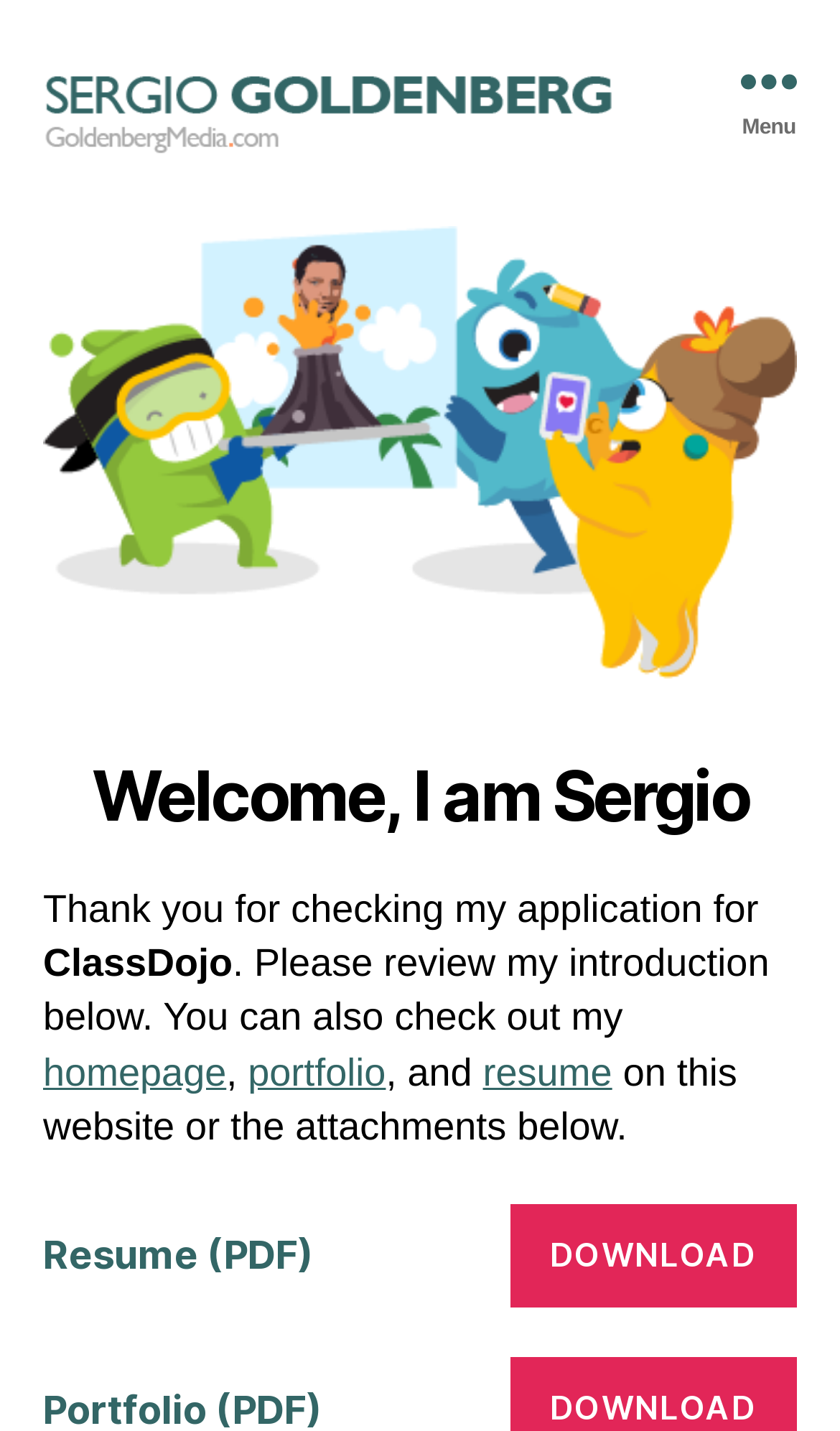What is the purpose of the webpage?
Based on the image, answer the question in a detailed manner.

The purpose of the webpage is to showcase an application, specifically ClassDojo, as indicated by the text 'Thank you for checking my application for ClassDojo' and the presence of links to relevant information such as the homepage, portfolio, and resume.